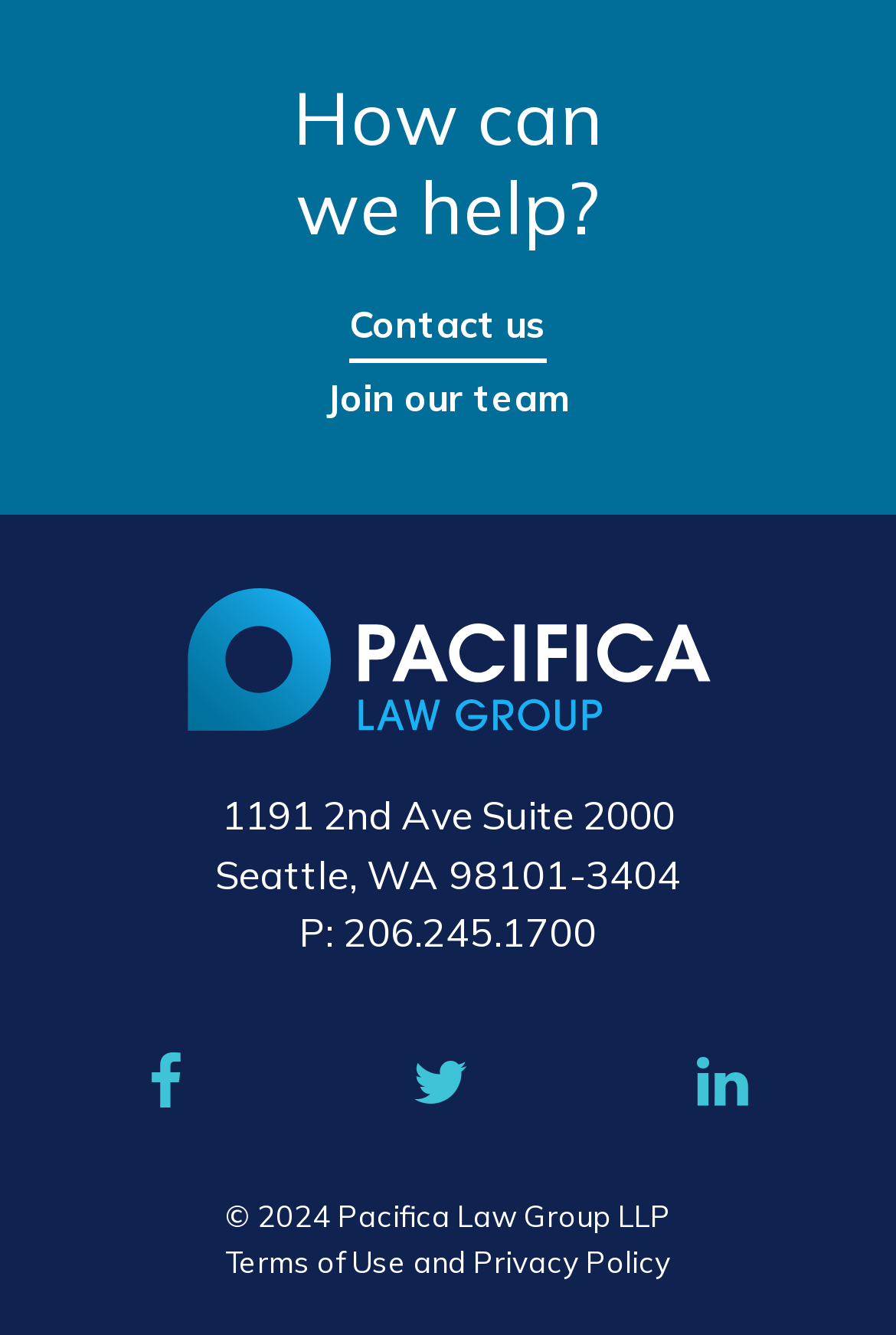Analyze the image and answer the question with as much detail as possible: 
What is the name of the law group?

The name of the law group can be found in the contentinfo section of the webpage, where it is written as 'Pacifica Law Group' in a generic element.